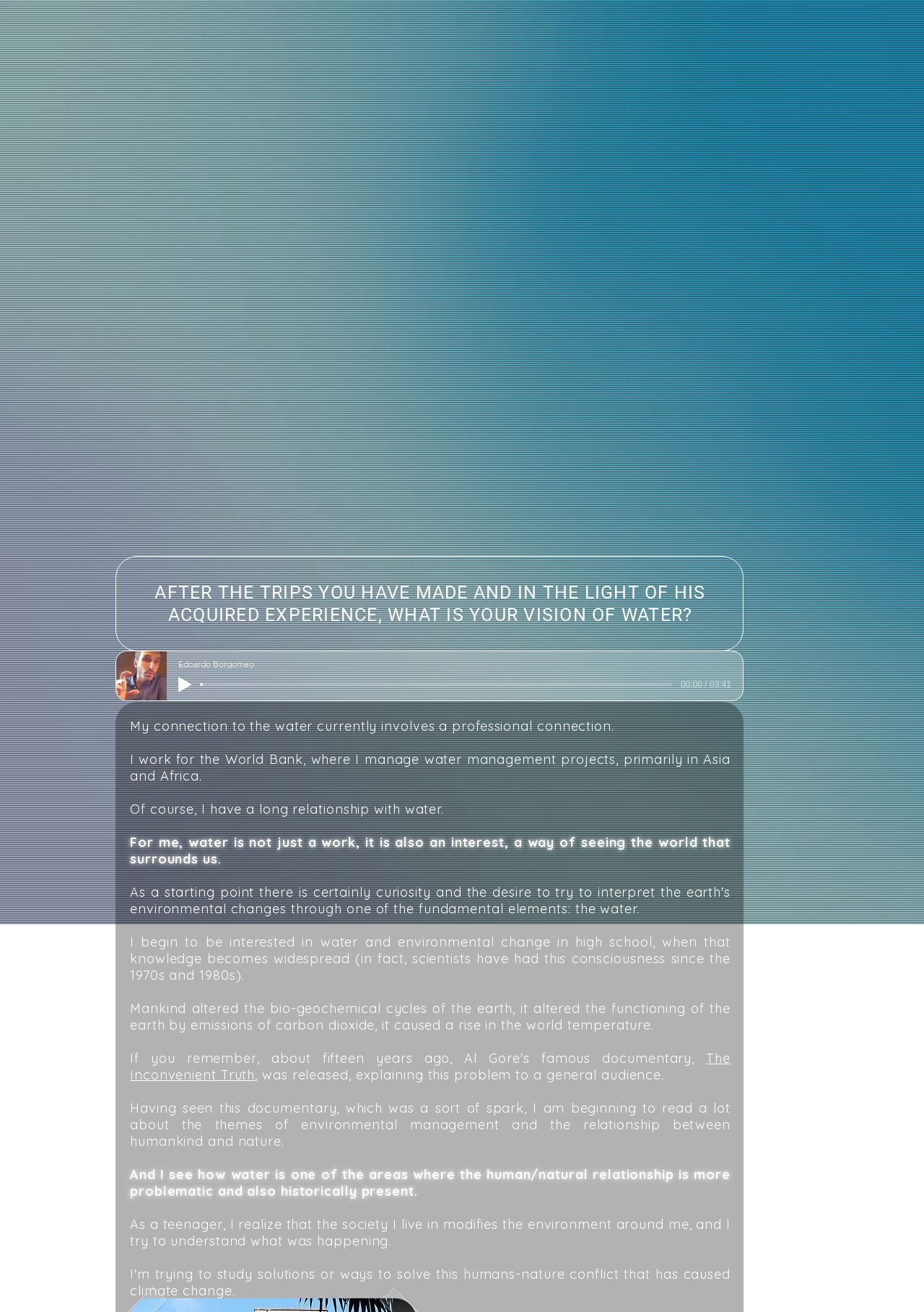What is the name of the documentary mentioned in the text?
Look at the image and respond with a one-word or short-phrase answer.

The Inconvenient Truth